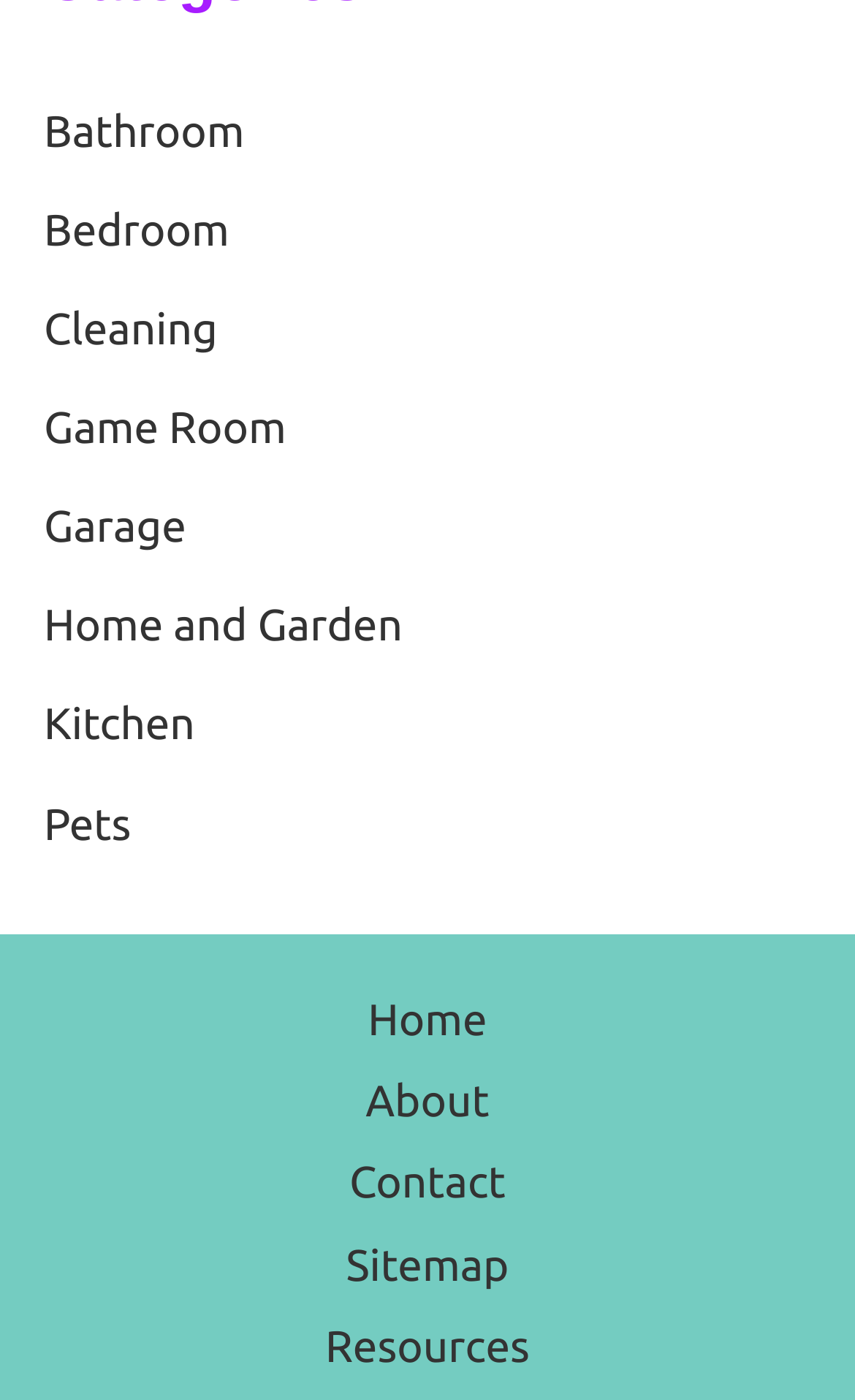Locate the bounding box coordinates of the element you need to click to accomplish the task described by this instruction: "Go to Home page".

[0.379, 0.698, 0.621, 0.757]